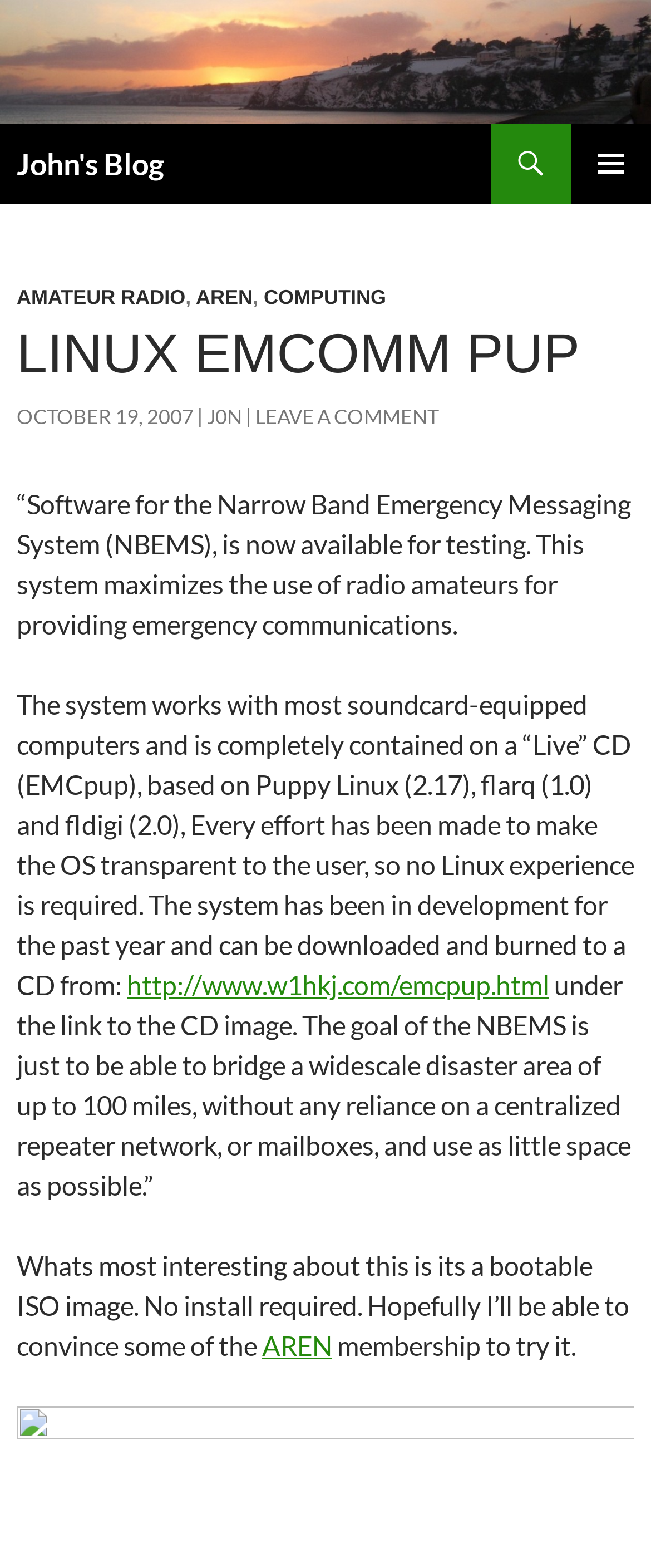What is the operating system used in EMCpup?
Answer with a single word or phrase, using the screenshot for reference.

Puppy Linux